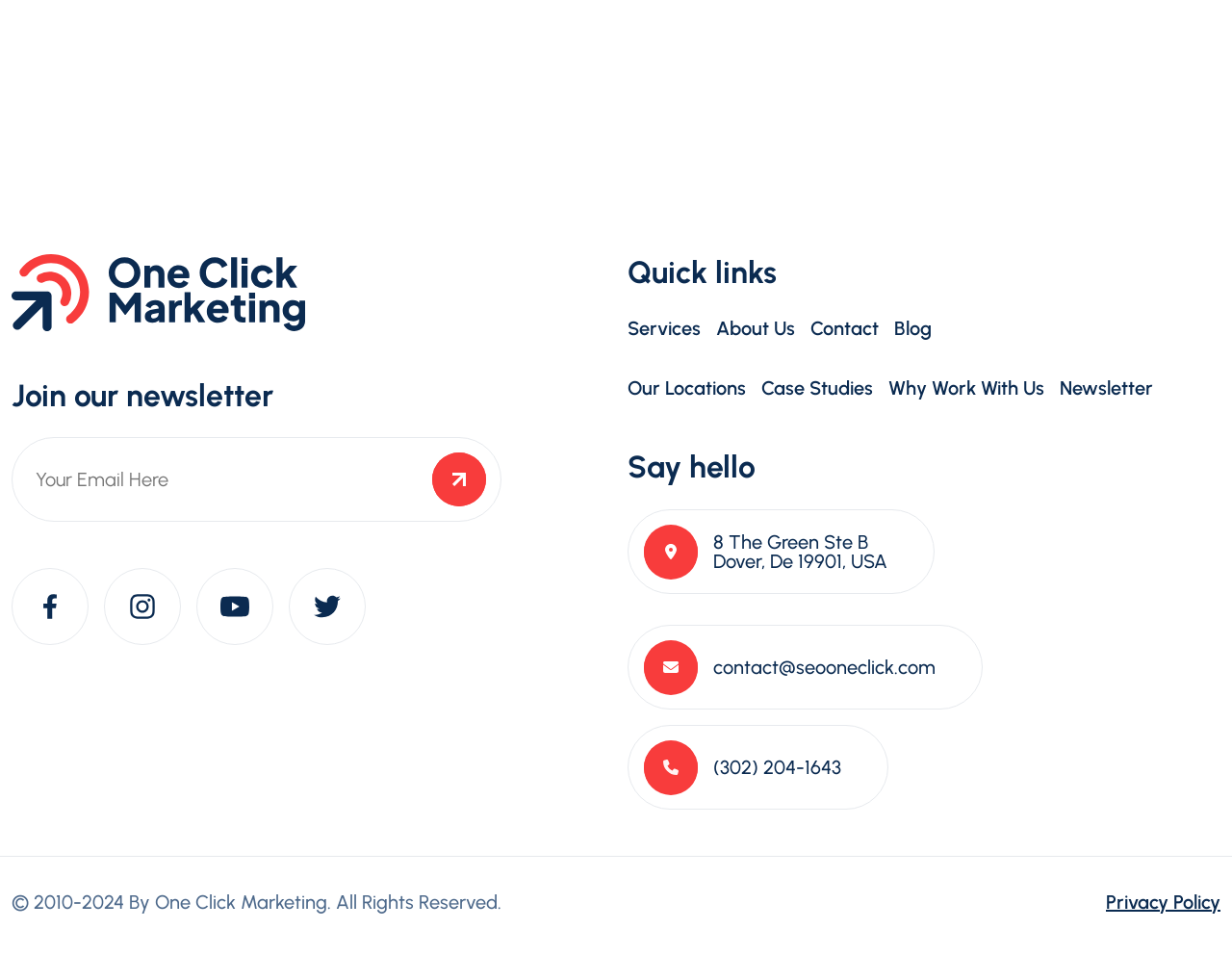Using the description: "title="Twitter"", determine the UI element's bounding box coordinates. Ensure the coordinates are in the format of four float numbers between 0 and 1, i.e., [left, top, right, bottom].

[0.234, 0.621, 0.297, 0.646]